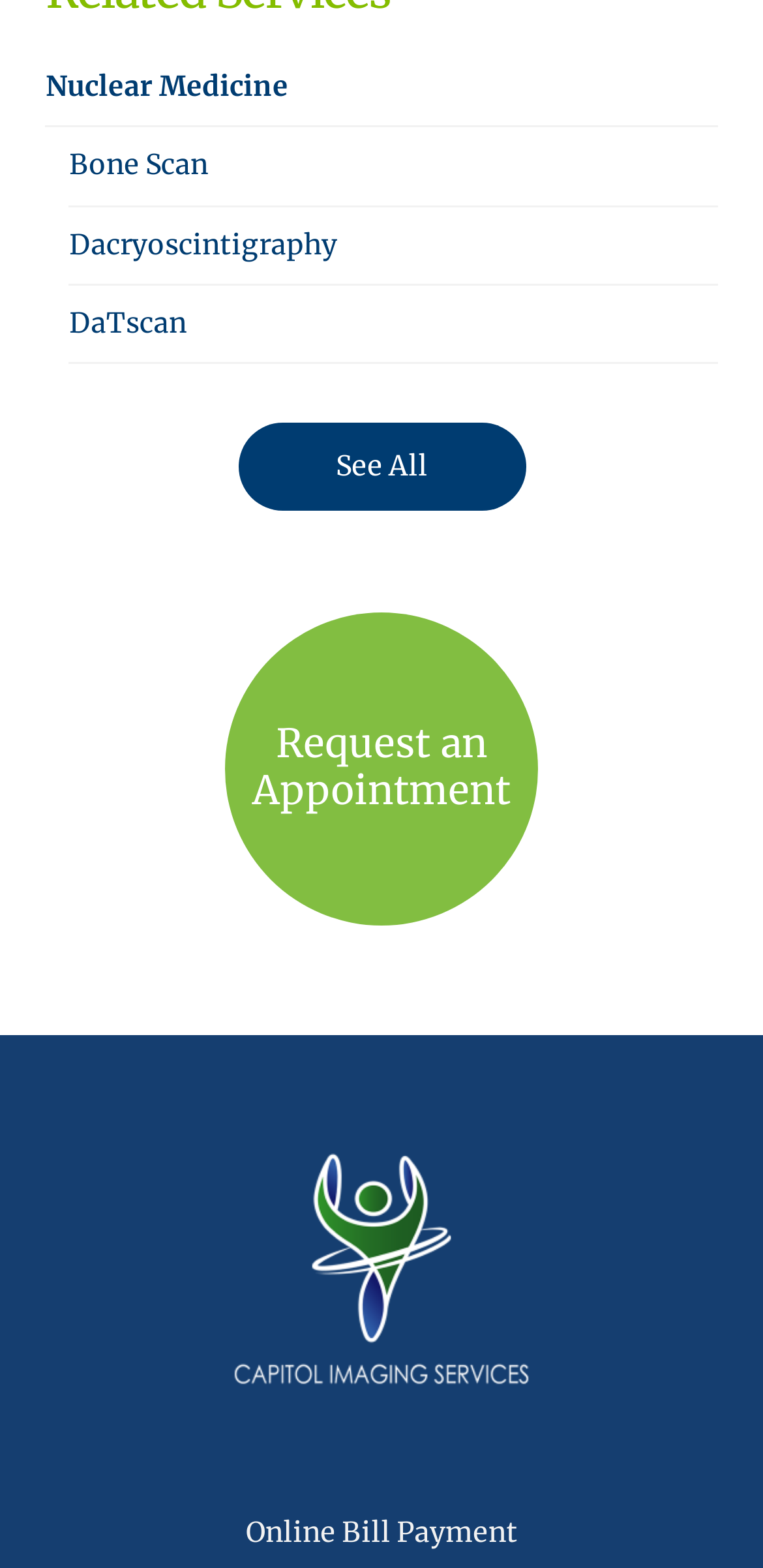Specify the bounding box coordinates of the element's area that should be clicked to execute the given instruction: "See all options". The coordinates should be four float numbers between 0 and 1, i.e., [left, top, right, bottom].

[0.312, 0.269, 0.688, 0.326]